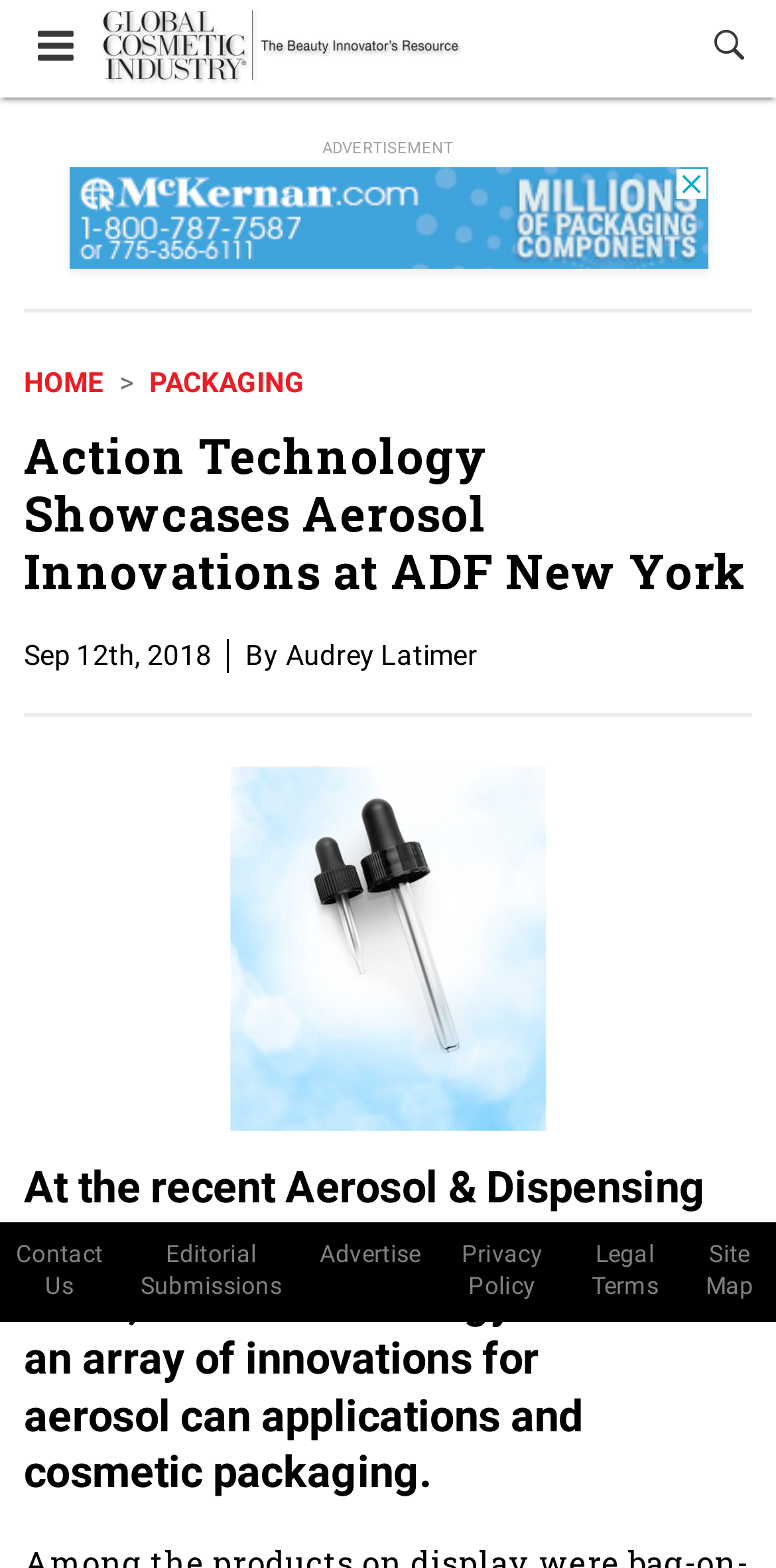Answer with a single word or phrase: 
Who is the author of the article?

Audrey Latimer